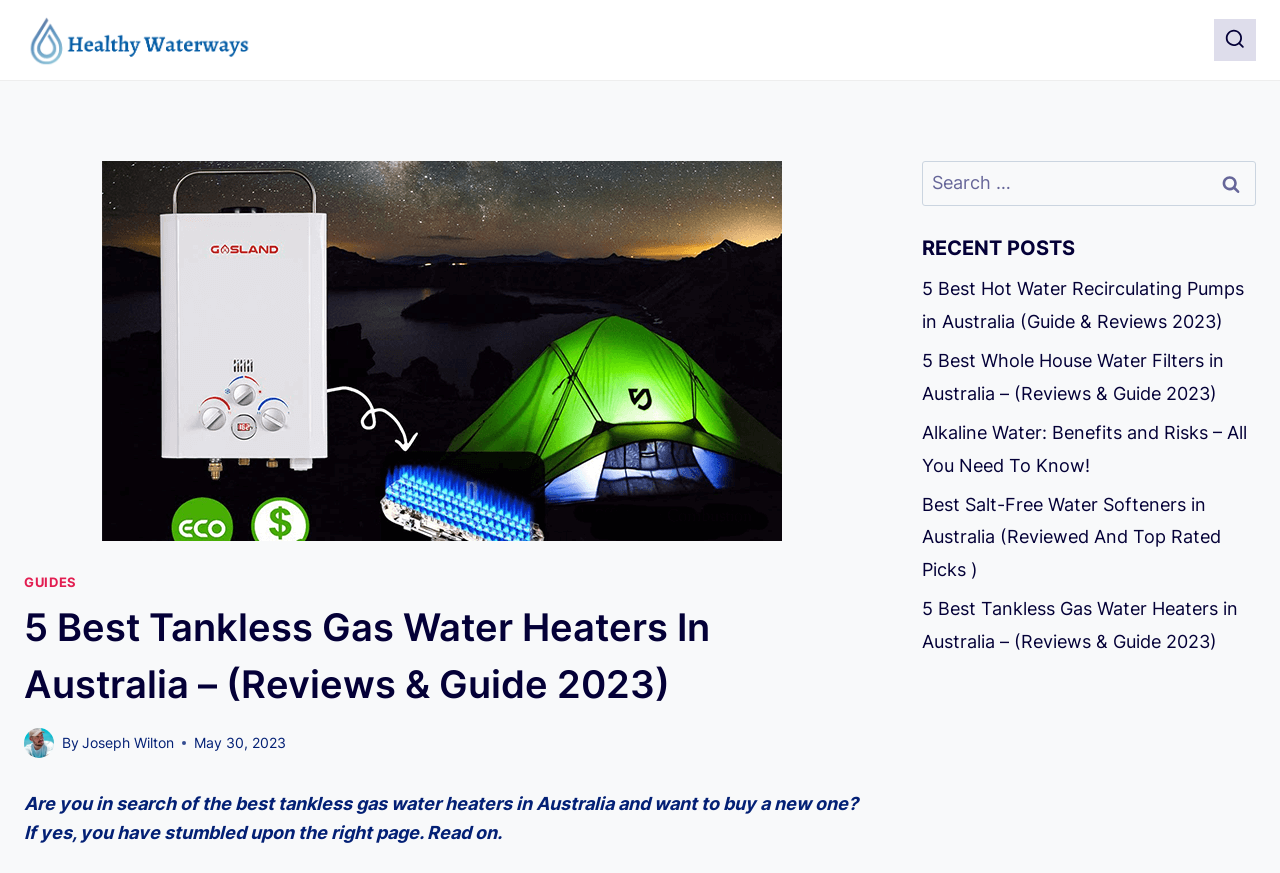Using the provided element description: "aria-label="Healthy Water Ways"", determine the bounding box coordinates of the corresponding UI element in the screenshot.

[0.019, 0.014, 0.198, 0.077]